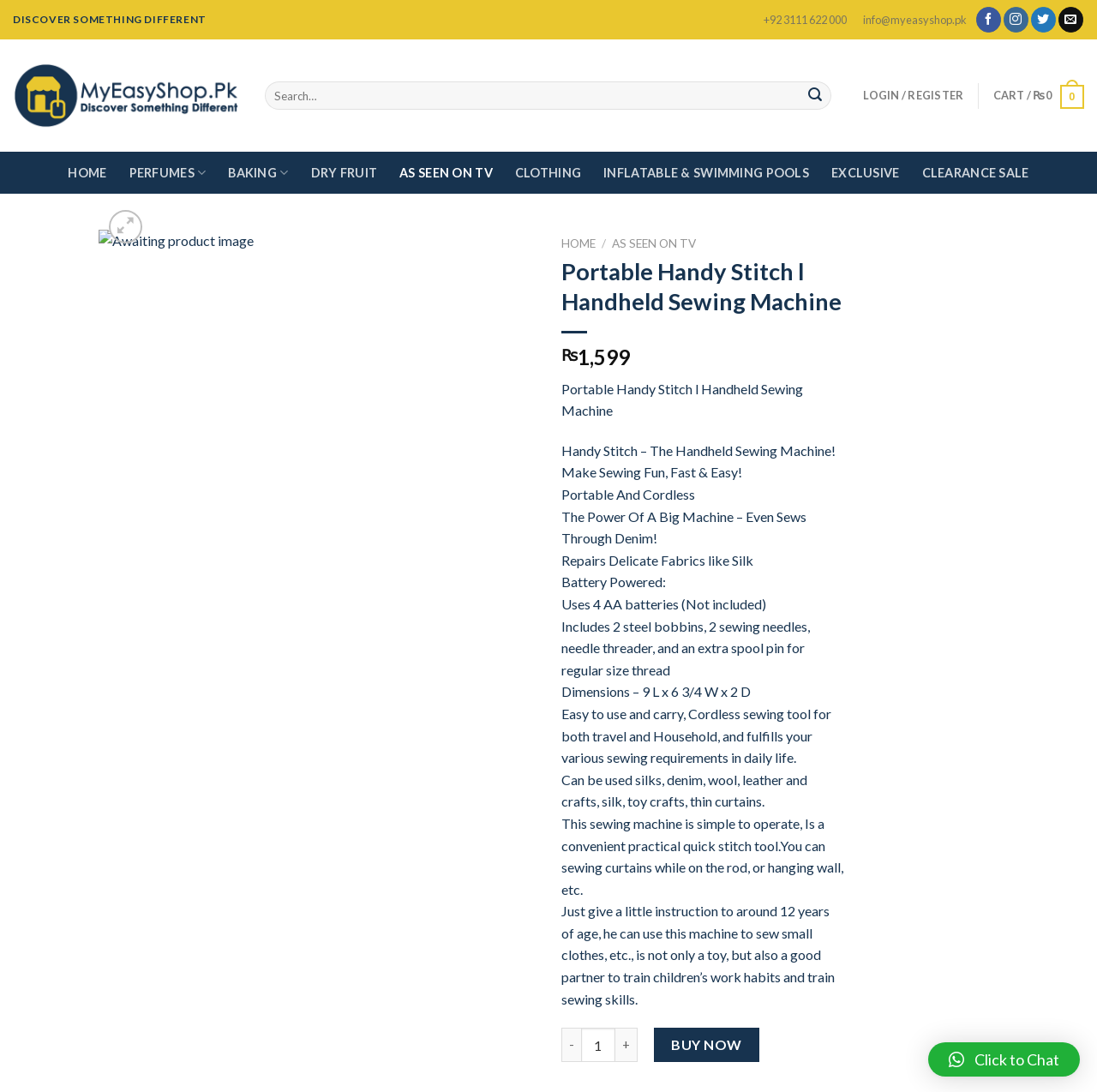What is the minimum age to use this machine?
Provide an in-depth and detailed explanation in response to the question.

According to the product description, a child of around 12 years of age can use this machine to sew small clothes, etc., with a little instruction.